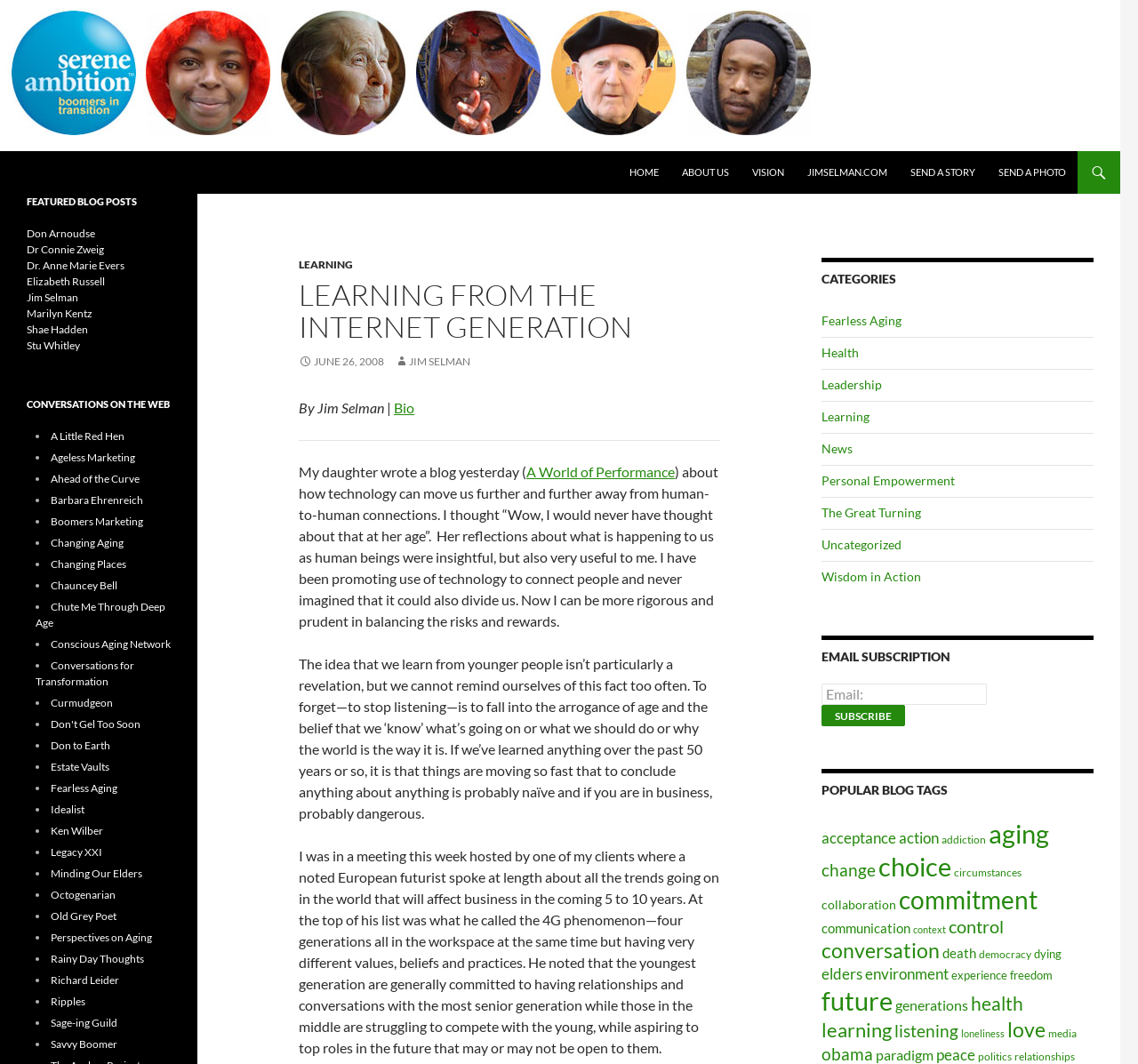Could you find the bounding box coordinates of the clickable area to complete this instruction: "View the 'FEATURED BLOG POSTS'"?

[0.023, 0.182, 0.15, 0.197]